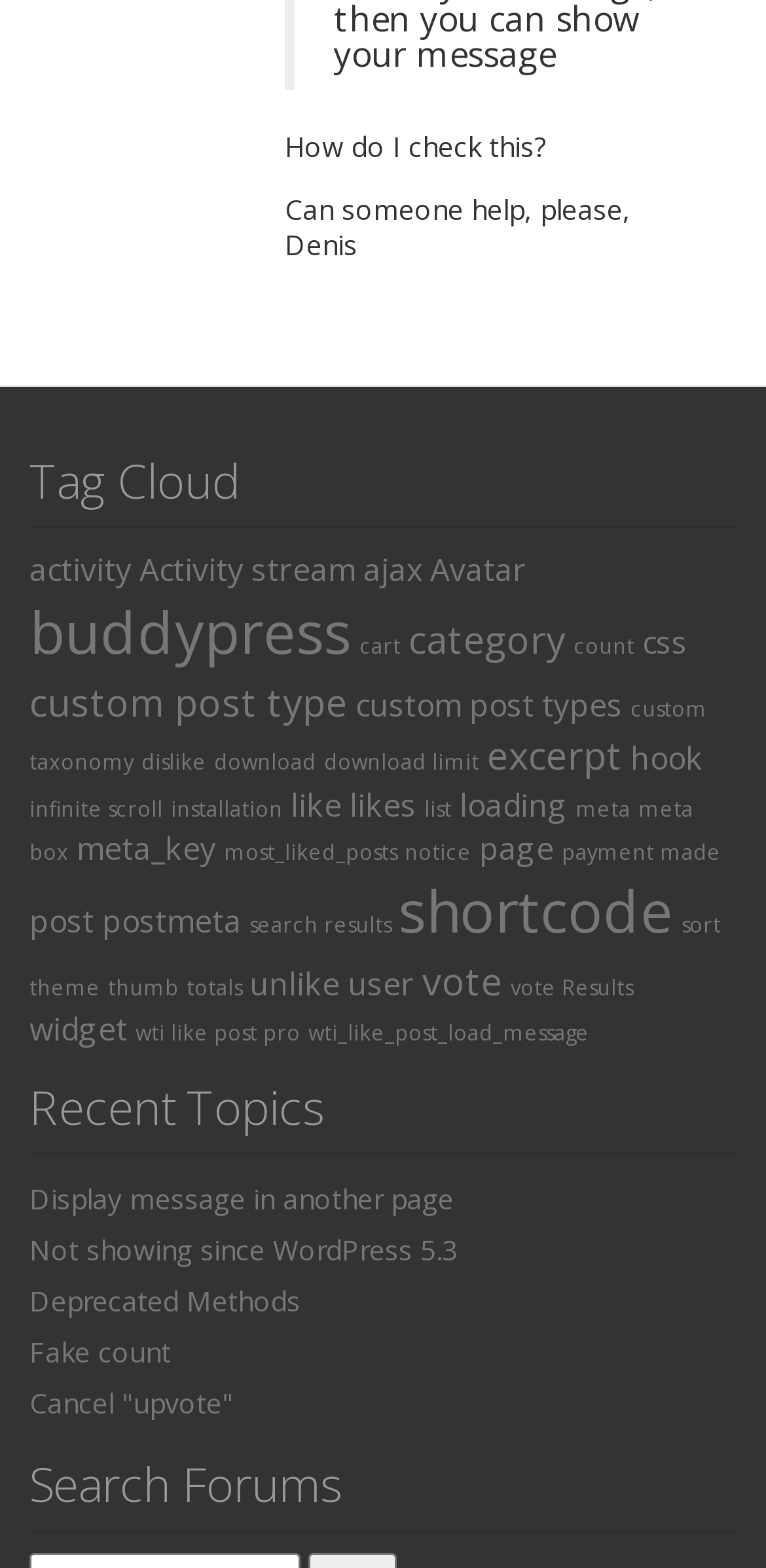Find the bounding box coordinates of the area to click in order to follow the instruction: "View activity stream".

[0.182, 0.35, 0.464, 0.377]